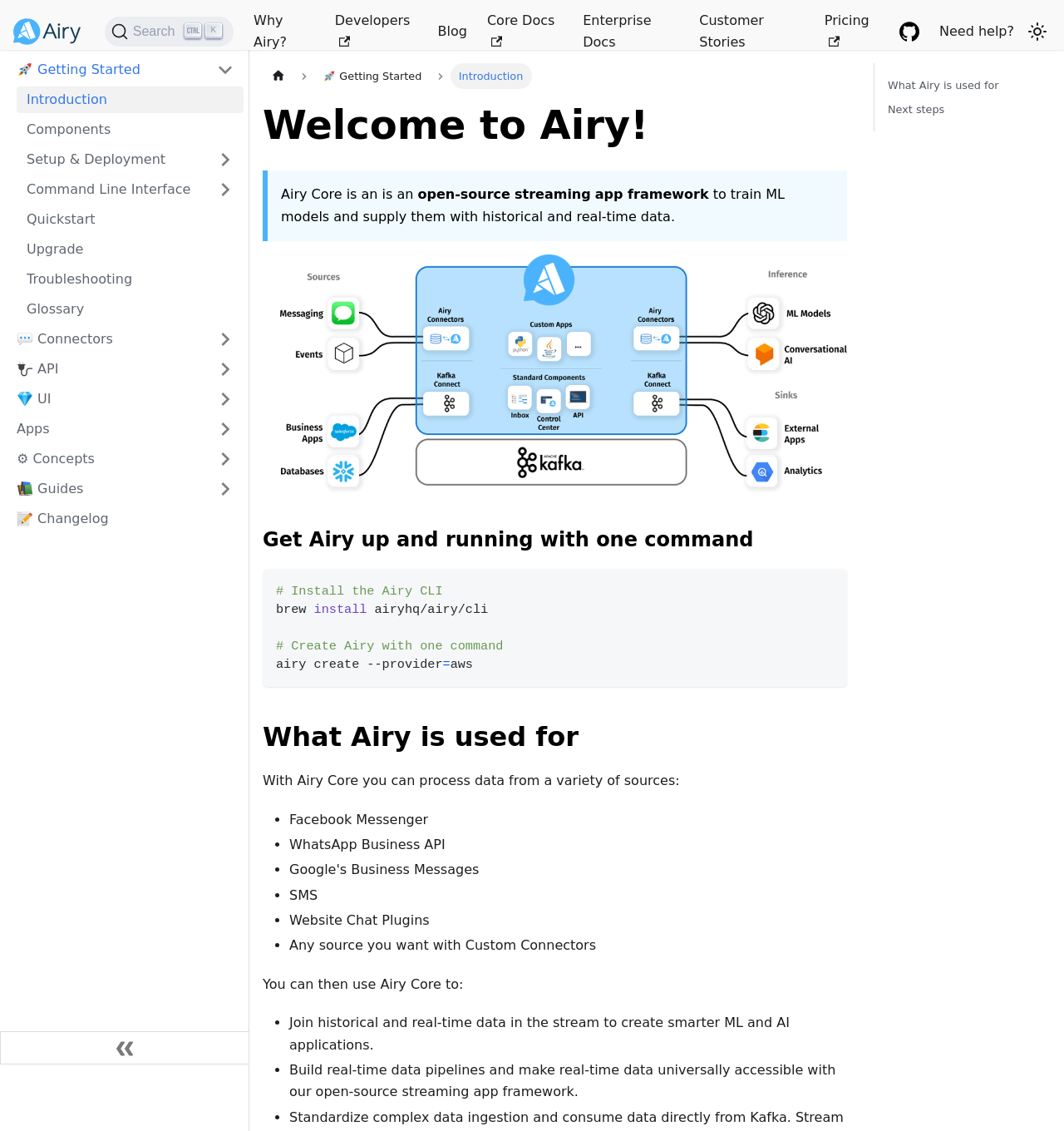Find and generate the main title of the webpage.

Welcome to Airy!